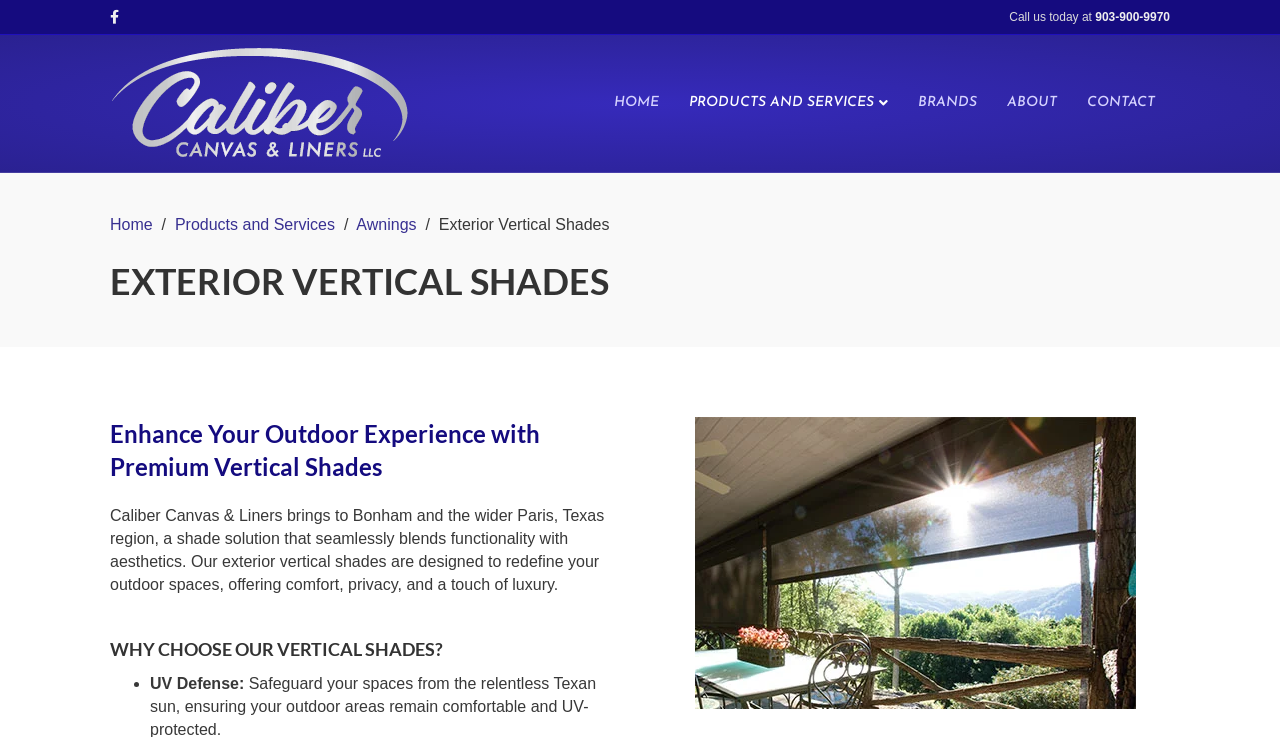Using the description "alt="Caliber Canvas and Liners"", predict the bounding box of the relevant HTML element.

[0.086, 0.127, 0.32, 0.15]